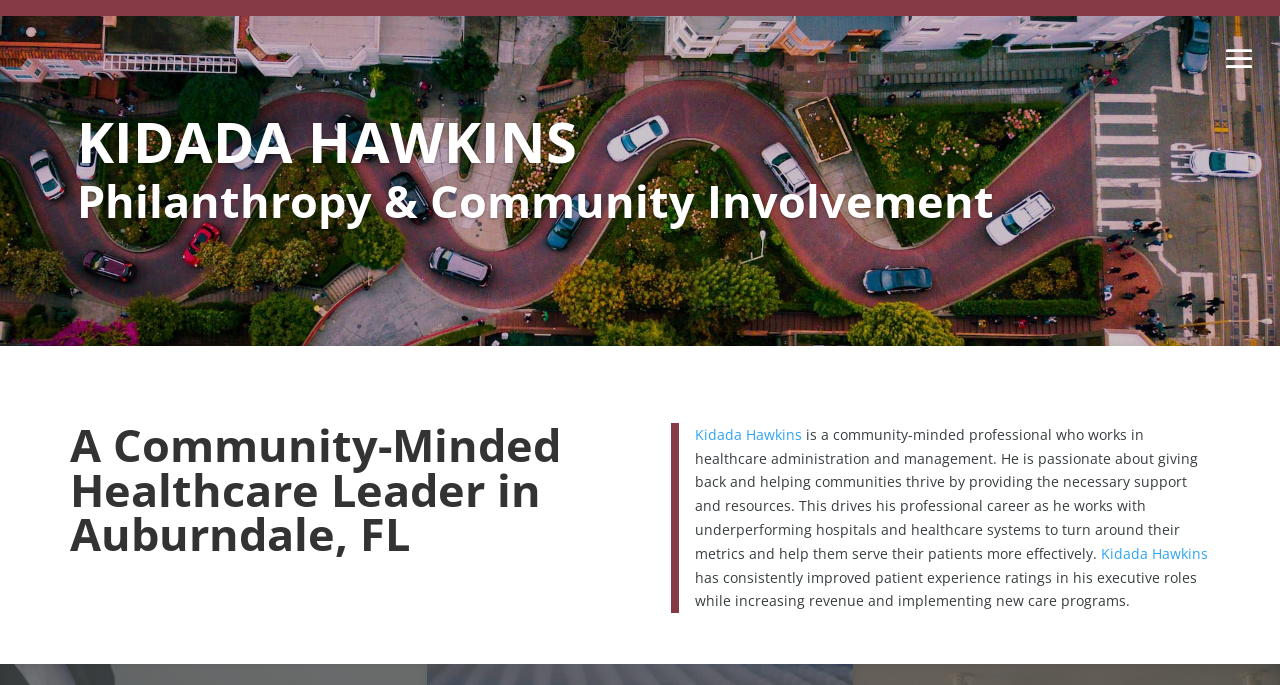What is Kidada Hawkins passionate about?
Offer a detailed and exhaustive answer to the question.

According to the webpage, Kidada Hawkins is passionate about giving back and helping communities thrive by providing the necessary support and resources, indicating that he is passionate about giving back to the community.